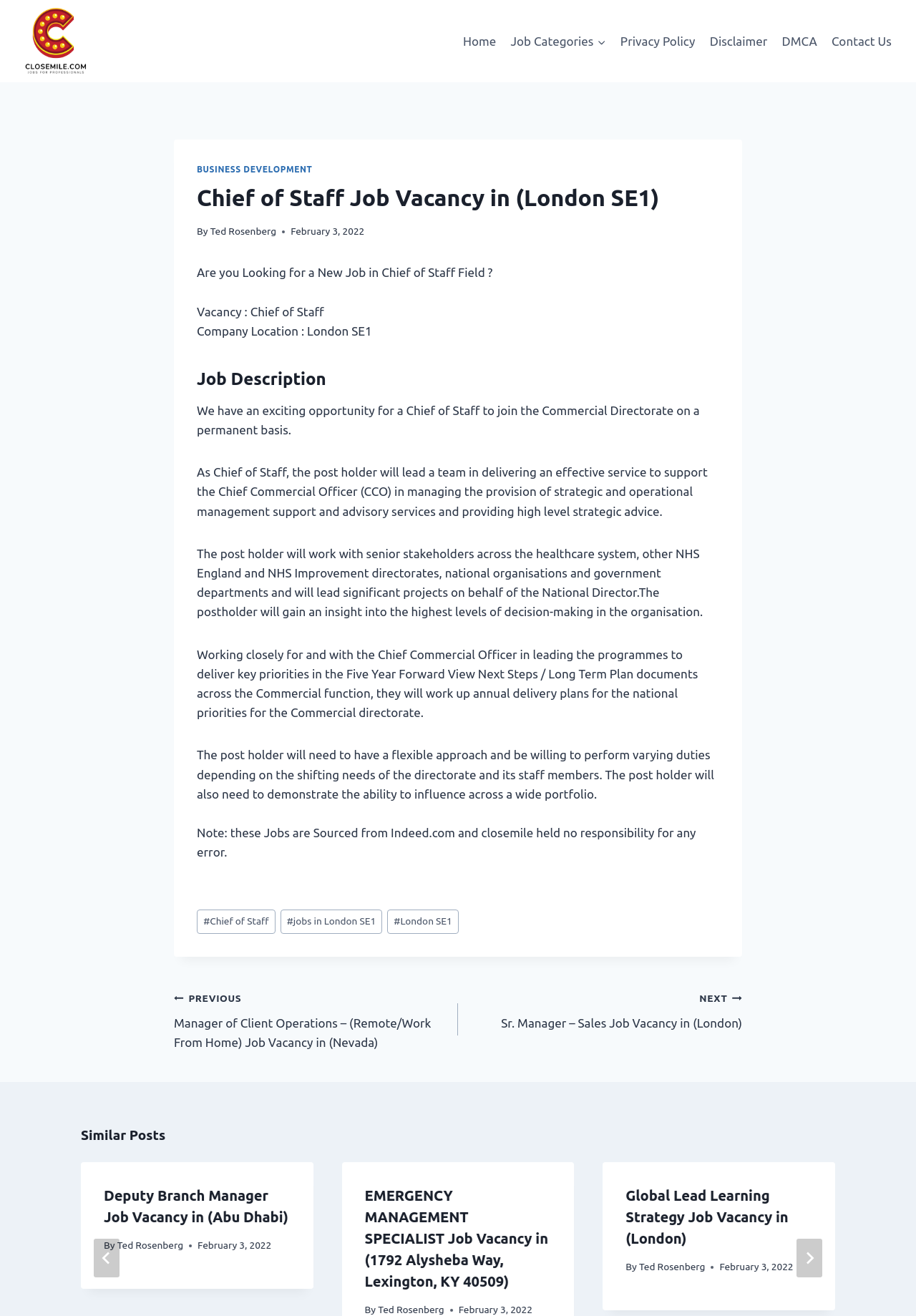Please locate the bounding box coordinates of the element that should be clicked to achieve the given instruction: "Read the 'Job Description'".

[0.215, 0.278, 0.785, 0.298]